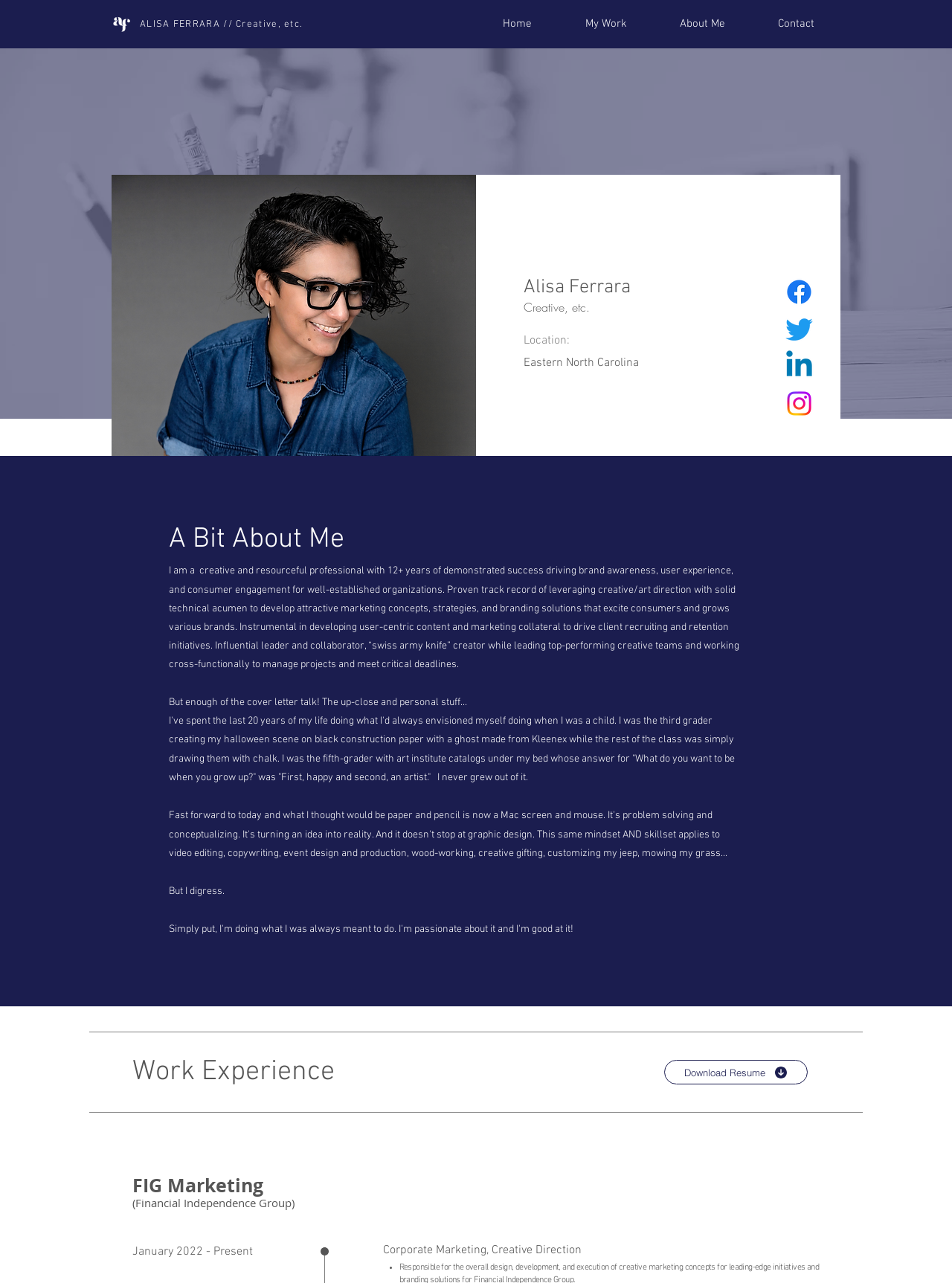Based on the visual content of the image, answer the question thoroughly: What is the name of the company where Alisa Ferrara works?

The heading 'FIG Marketing (Financial Independence Group)' suggests that Alisa Ferrara works at FIG Marketing, a company that is part of the Financial Independence Group.